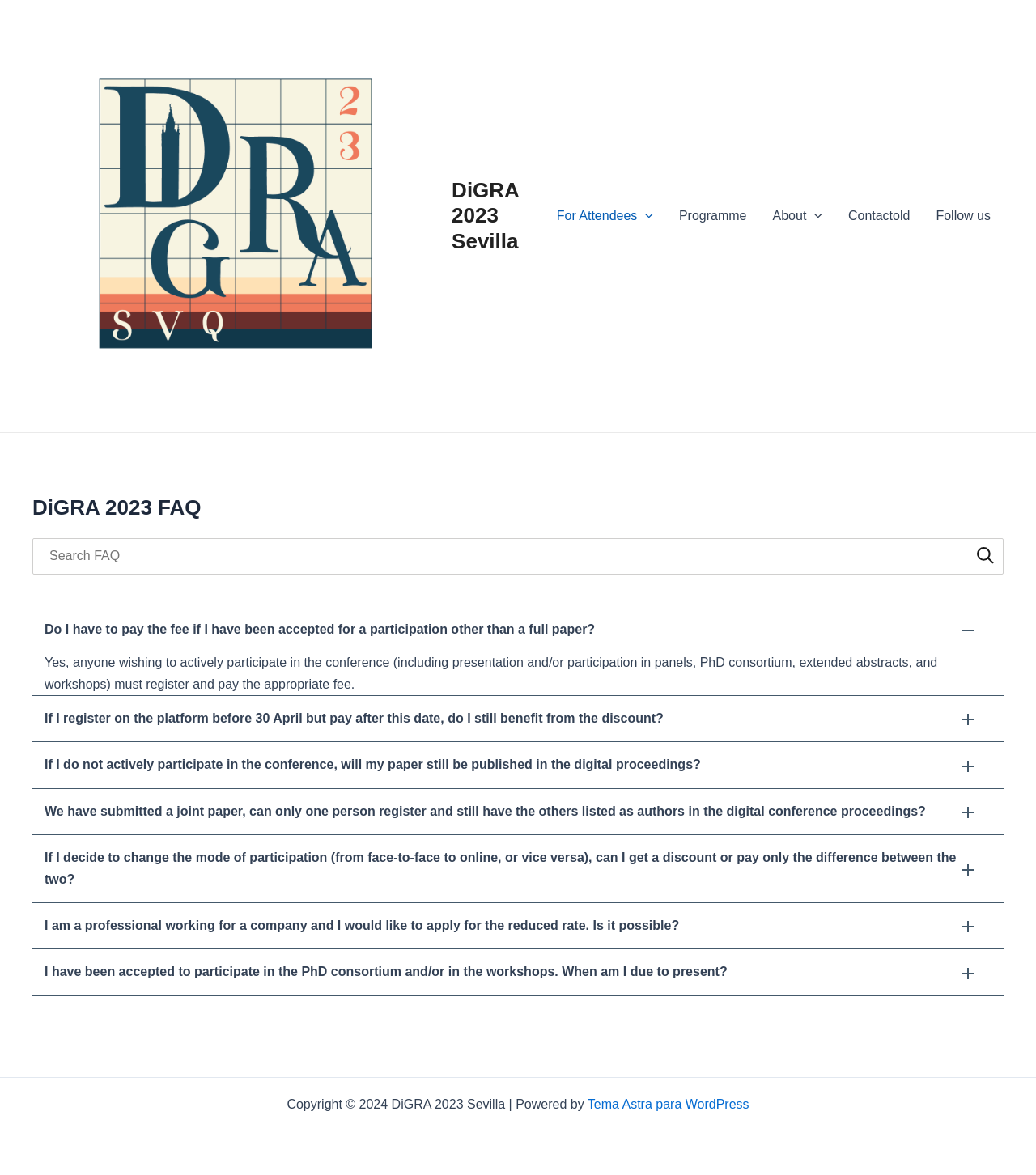Using a single word or phrase, answer the following question: 
What is the copyright information at the bottom of the webpage?

Copyright © 2024 DiGRA 2023 Sevilla